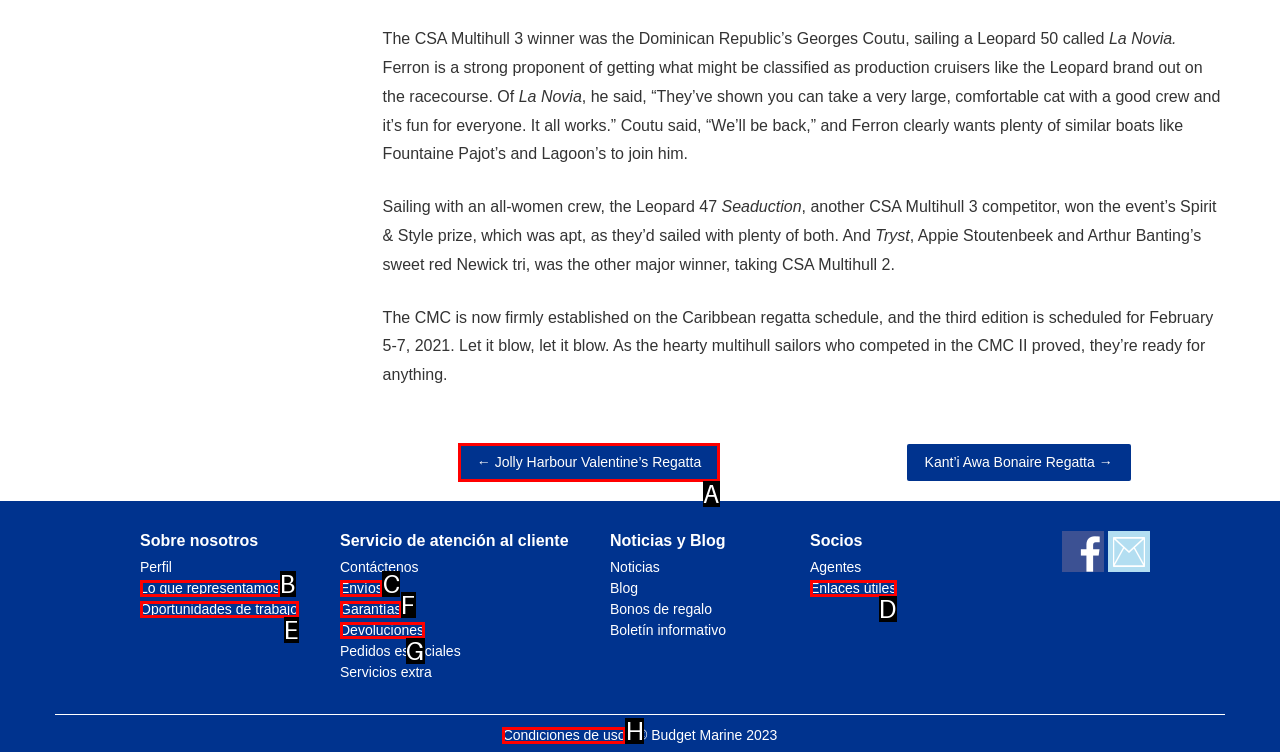Select the correct option from the given choices to perform this task: Explore job opportunities in the 'Jobs Opportunities' category. Provide the letter of that option.

None